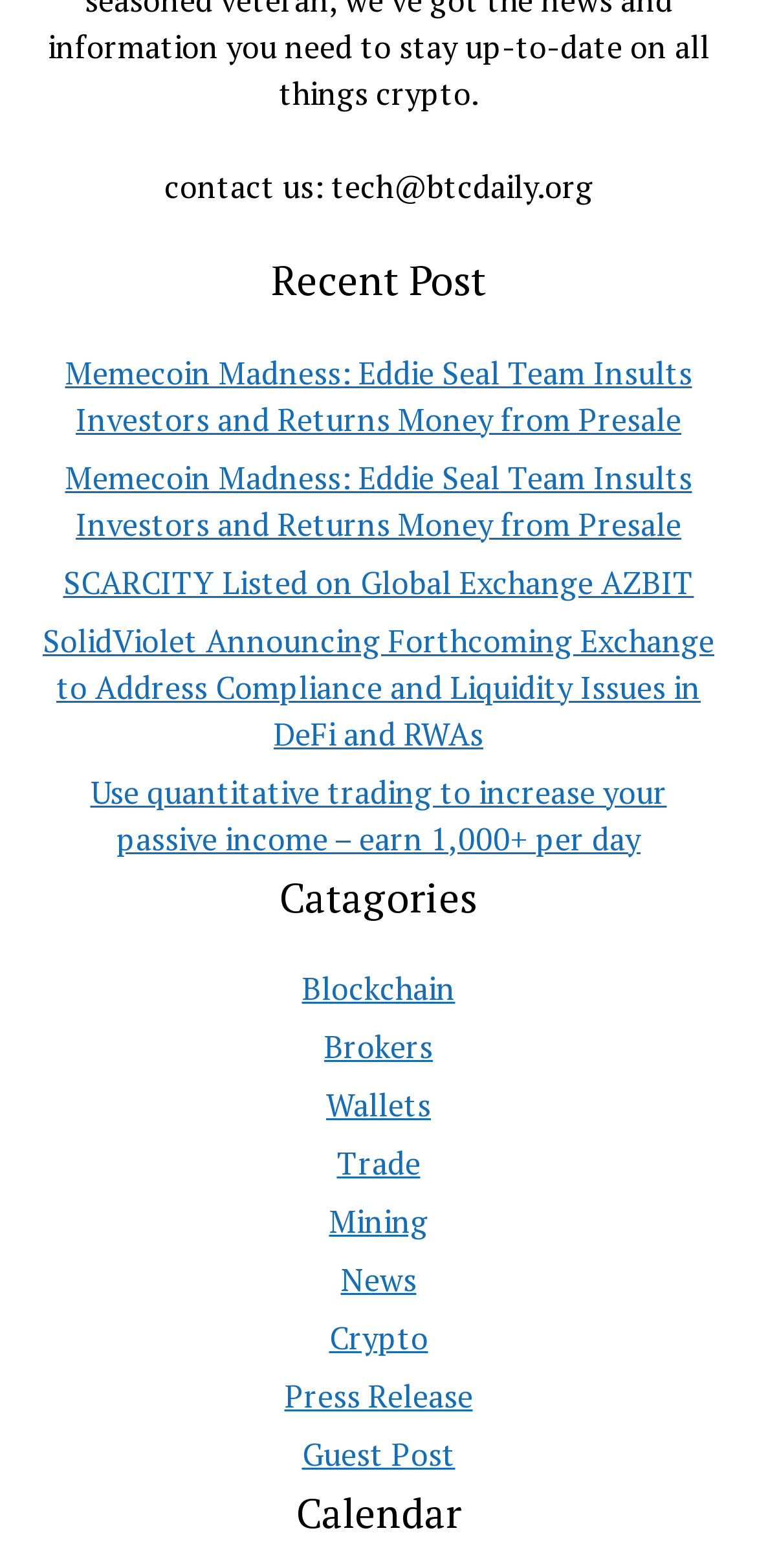Mark the bounding box of the element that matches the following description: "Mining".

[0.435, 0.765, 0.565, 0.793]